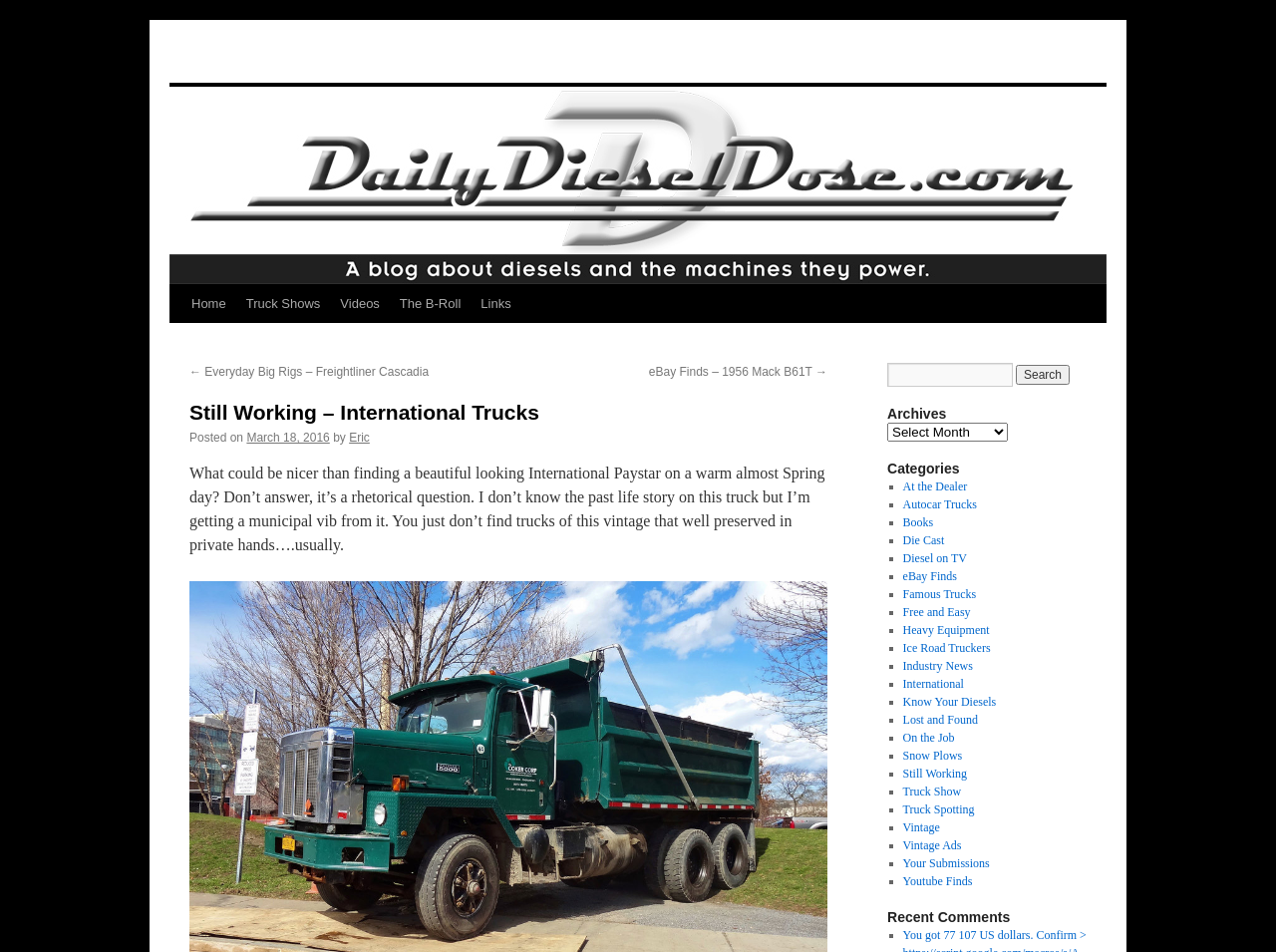How many categories are there in the sidebar?
Answer the question with just one word or phrase using the image.

25